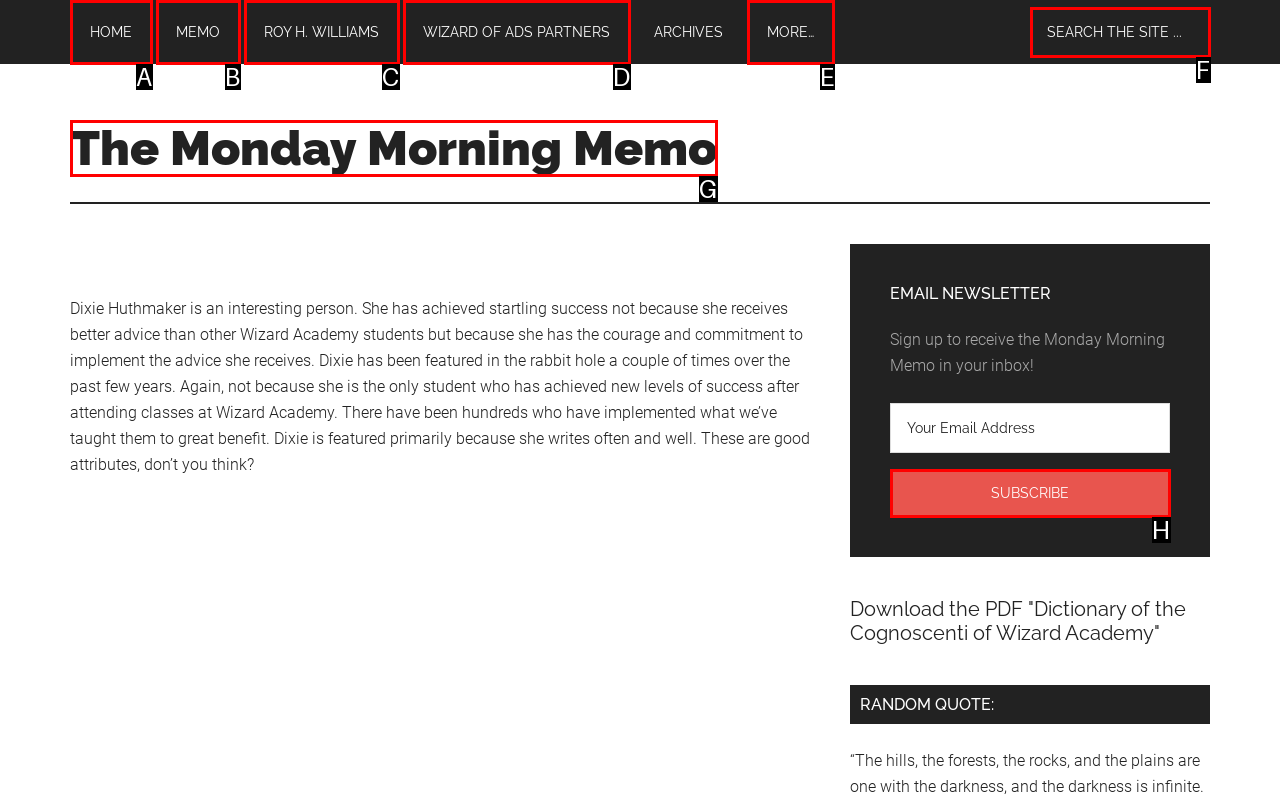Based on the description: name="s" placeholder="Search the site ...", identify the matching HTML element. Reply with the letter of the correct option directly.

F